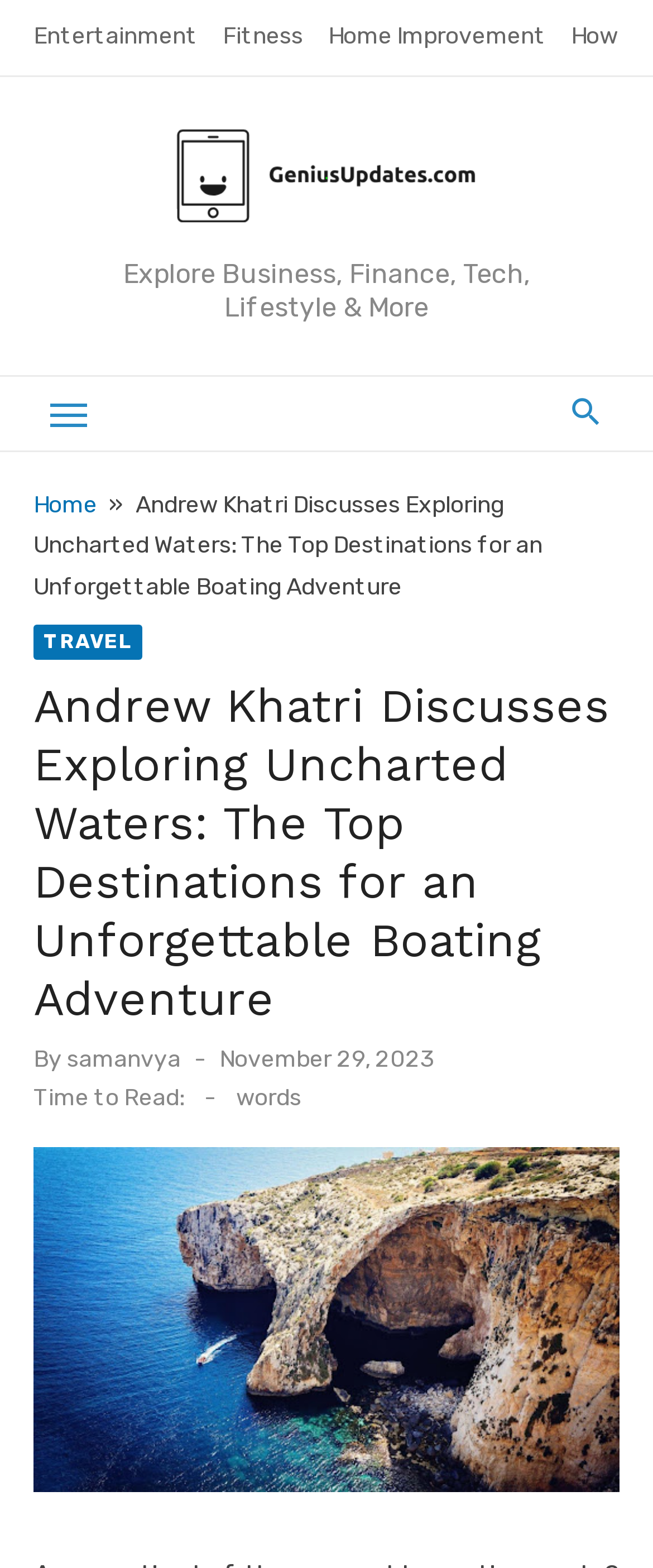Respond to the question below with a single word or phrase:
What categories are available in the menu?

Home, Entertainment, Fitness, Home Improvement